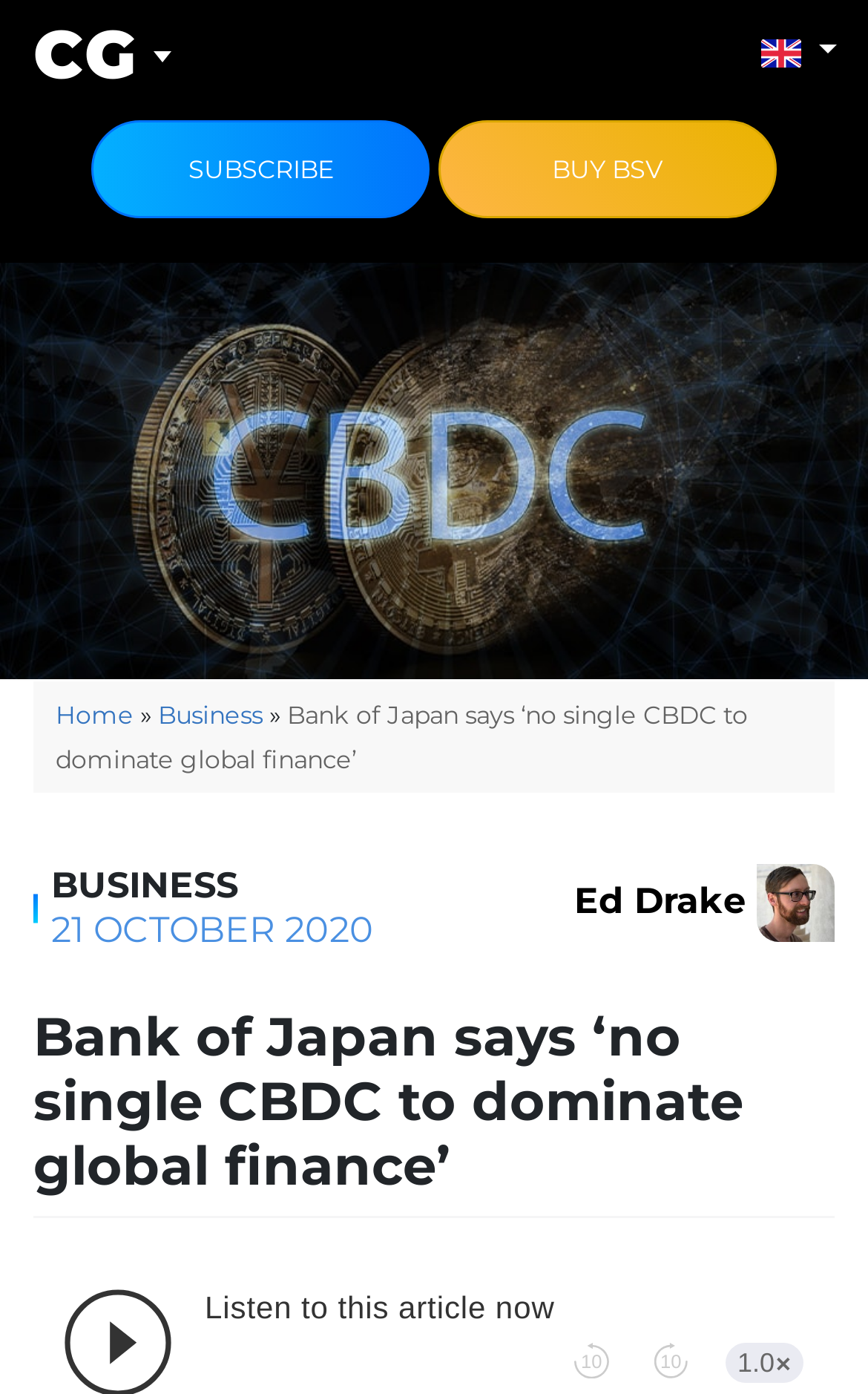What is the language selector icon? From the image, respond with a single word or brief phrase.

an image